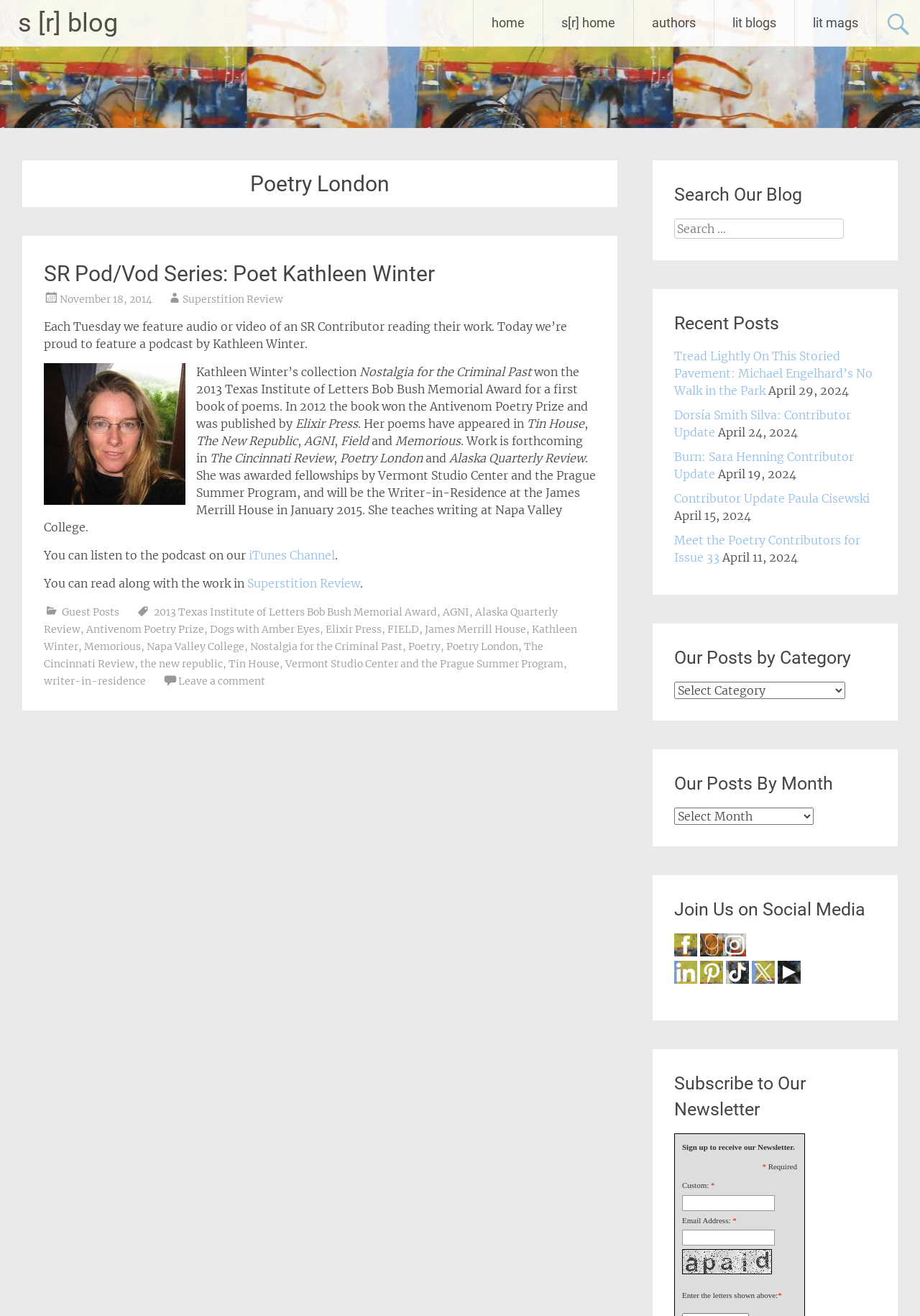Please locate the bounding box coordinates of the element that needs to be clicked to achieve the following instruction: "read the article by Kathleen Winter". The coordinates should be four float numbers between 0 and 1, i.e., [left, top, right, bottom].

[0.048, 0.196, 0.648, 0.22]